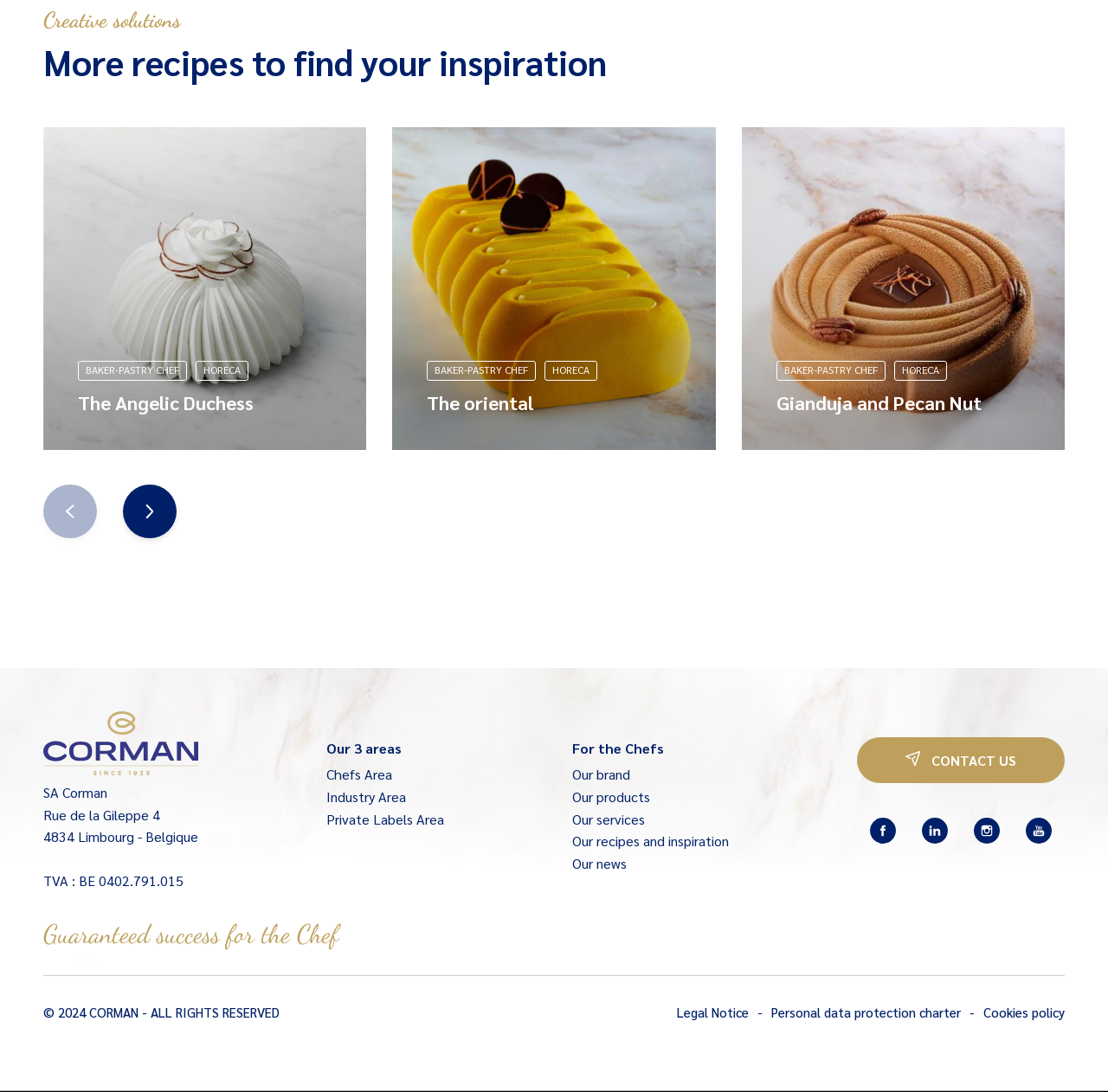How many areas does the company have?
Can you offer a detailed and complete answer to this question?

The company has three areas, namely Chefs Area, Industry Area, and Private Labels Area, which are mentioned in the link elements with the corresponding text.